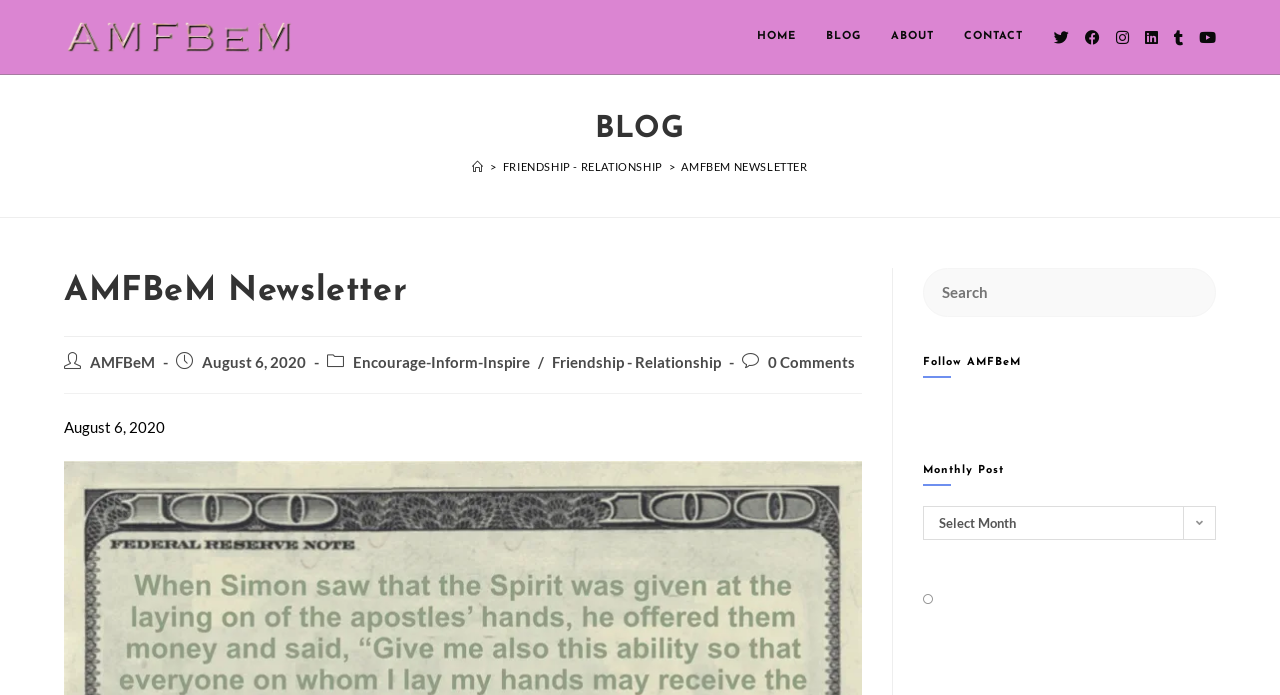Identify the bounding box coordinates of the region that should be clicked to execute the following instruction: "Change color scheme".

None